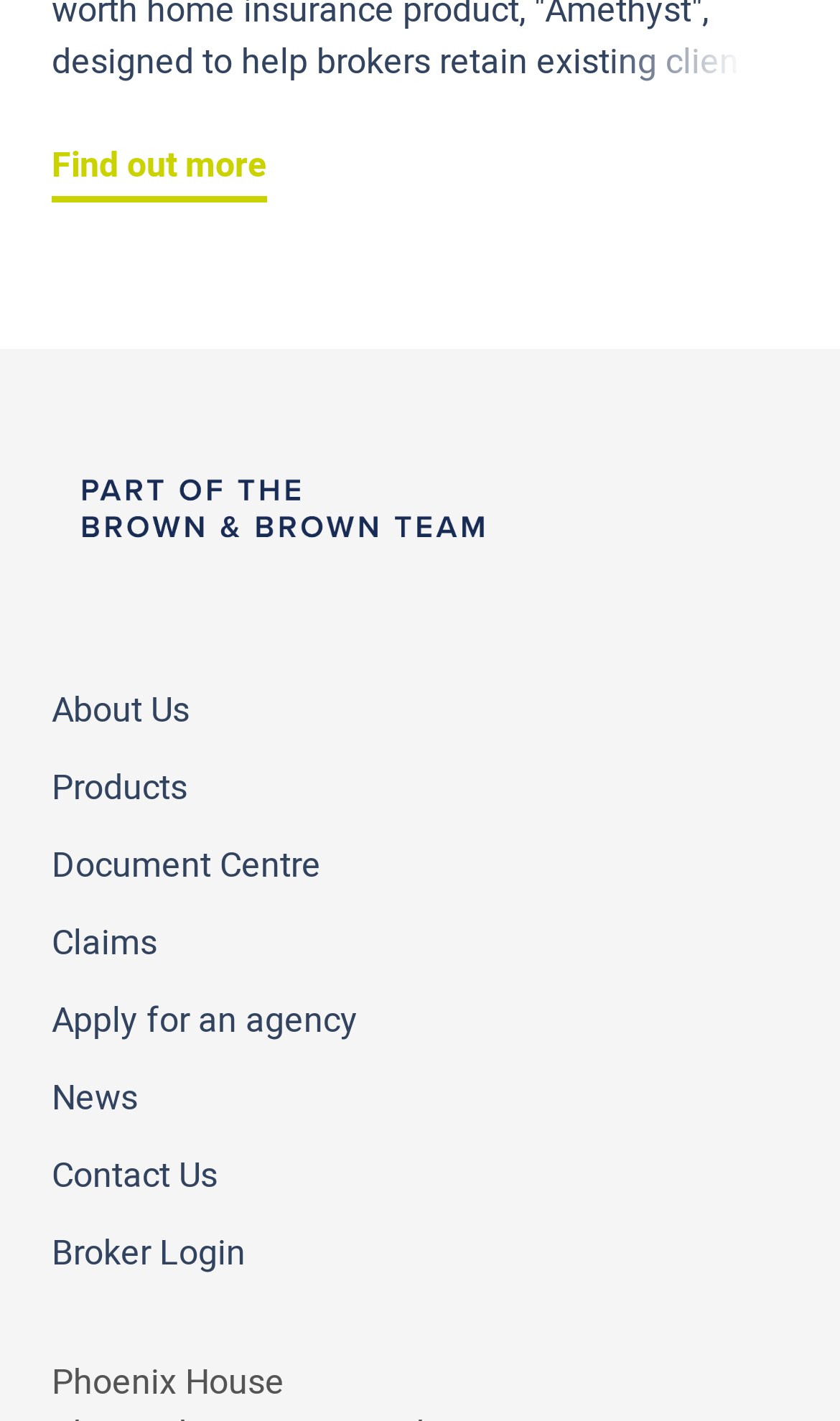Please identify the bounding box coordinates of the clickable area that will fulfill the following instruction: "Login as a broker". The coordinates should be in the format of four float numbers between 0 and 1, i.e., [left, top, right, bottom].

[0.062, 0.864, 0.292, 0.9]